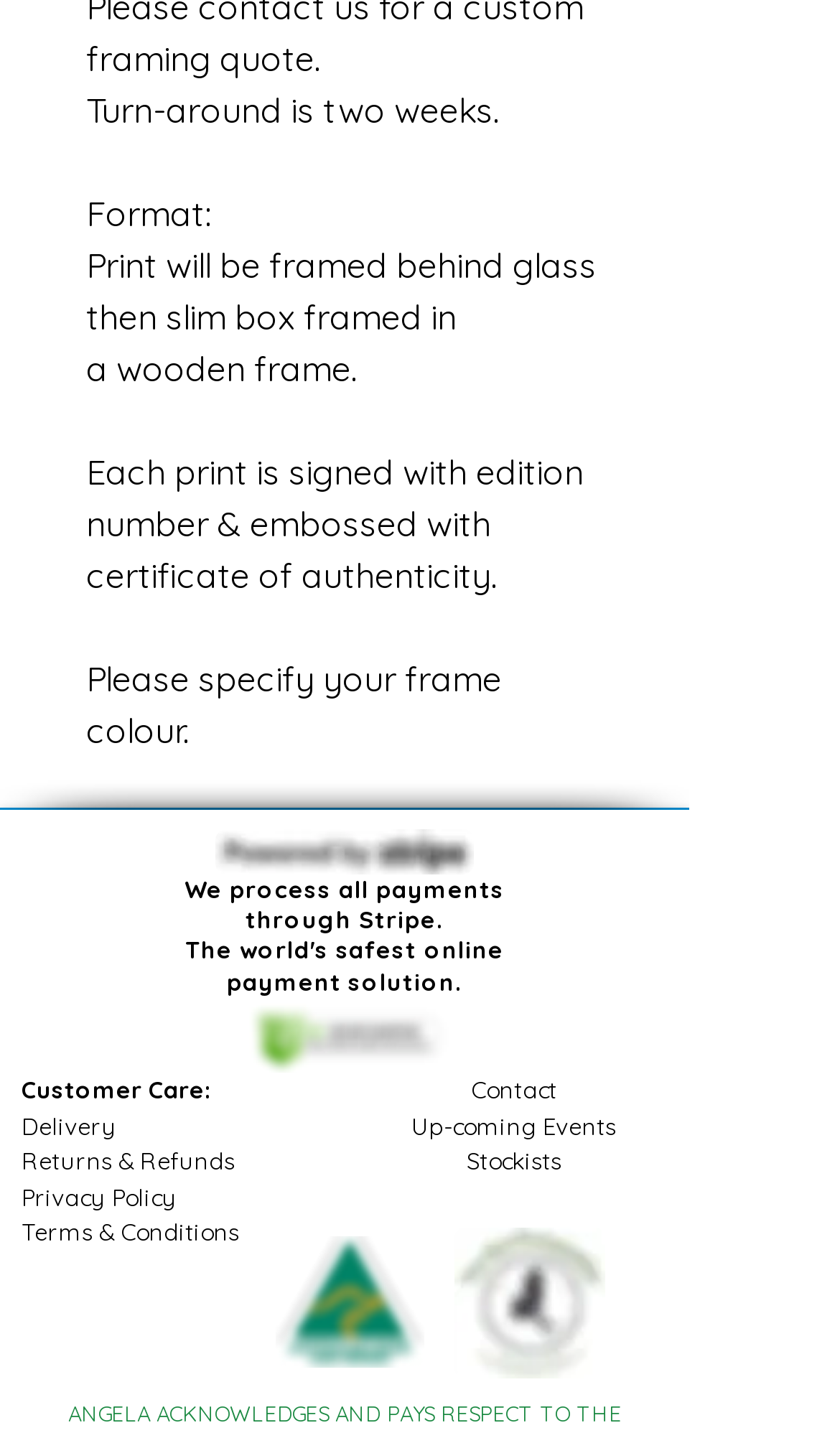Locate the bounding box coordinates of the segment that needs to be clicked to meet this instruction: "View the plan of the site".

None